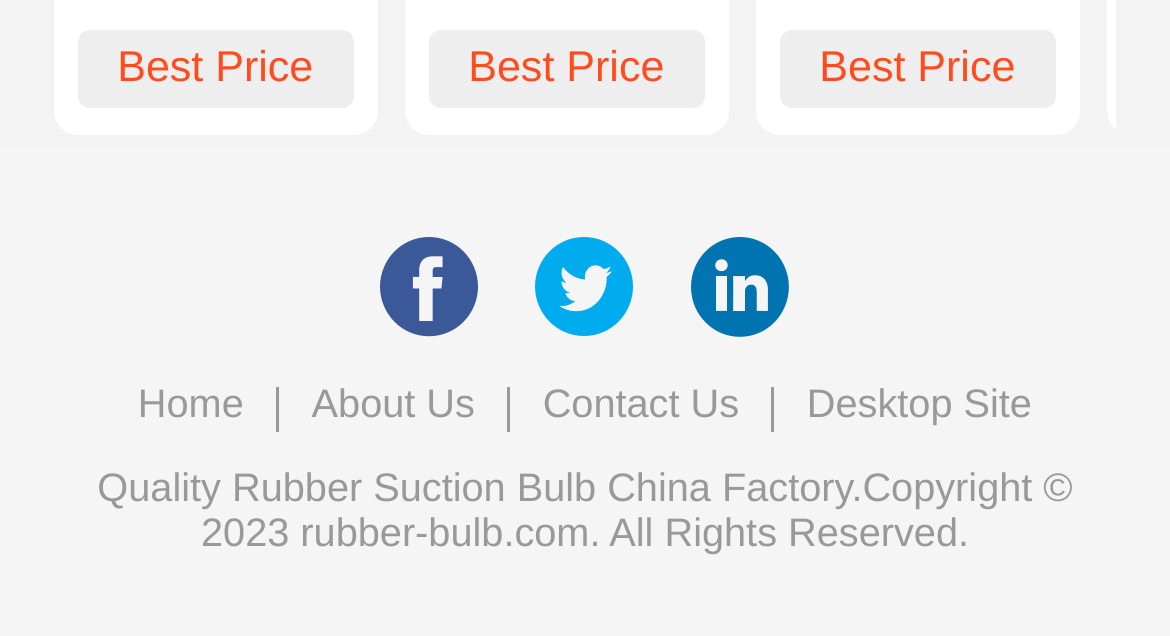Please specify the bounding box coordinates of the area that should be clicked to accomplish the following instruction: "Click on Best Price". The coordinates should consist of four float numbers between 0 and 1, i.e., [left, top, right, bottom].

[0.067, 0.046, 0.301, 0.171]